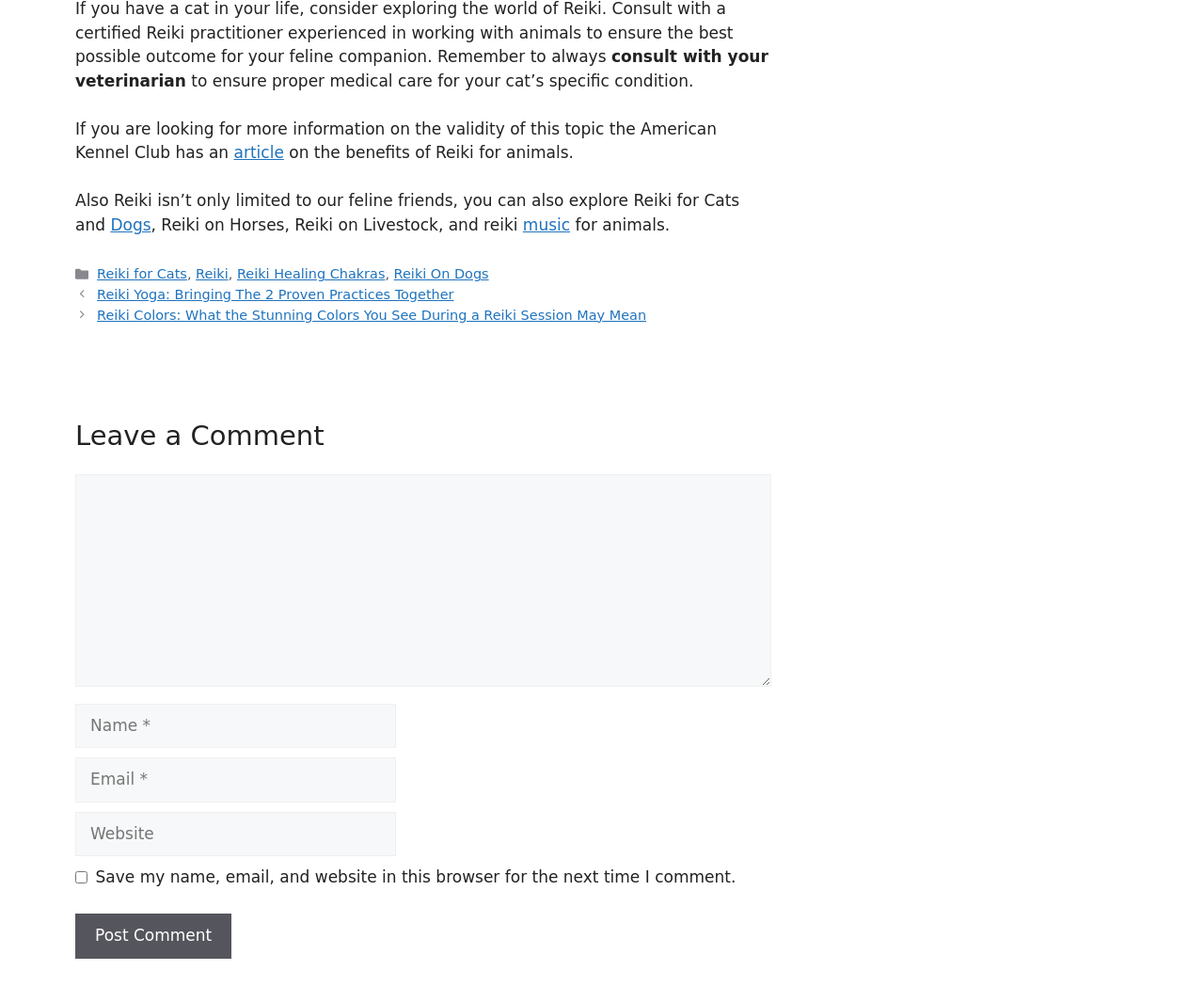Determine the bounding box coordinates of the clickable region to carry out the instruction: "leave a comment".

[0.062, 0.473, 0.641, 0.686]